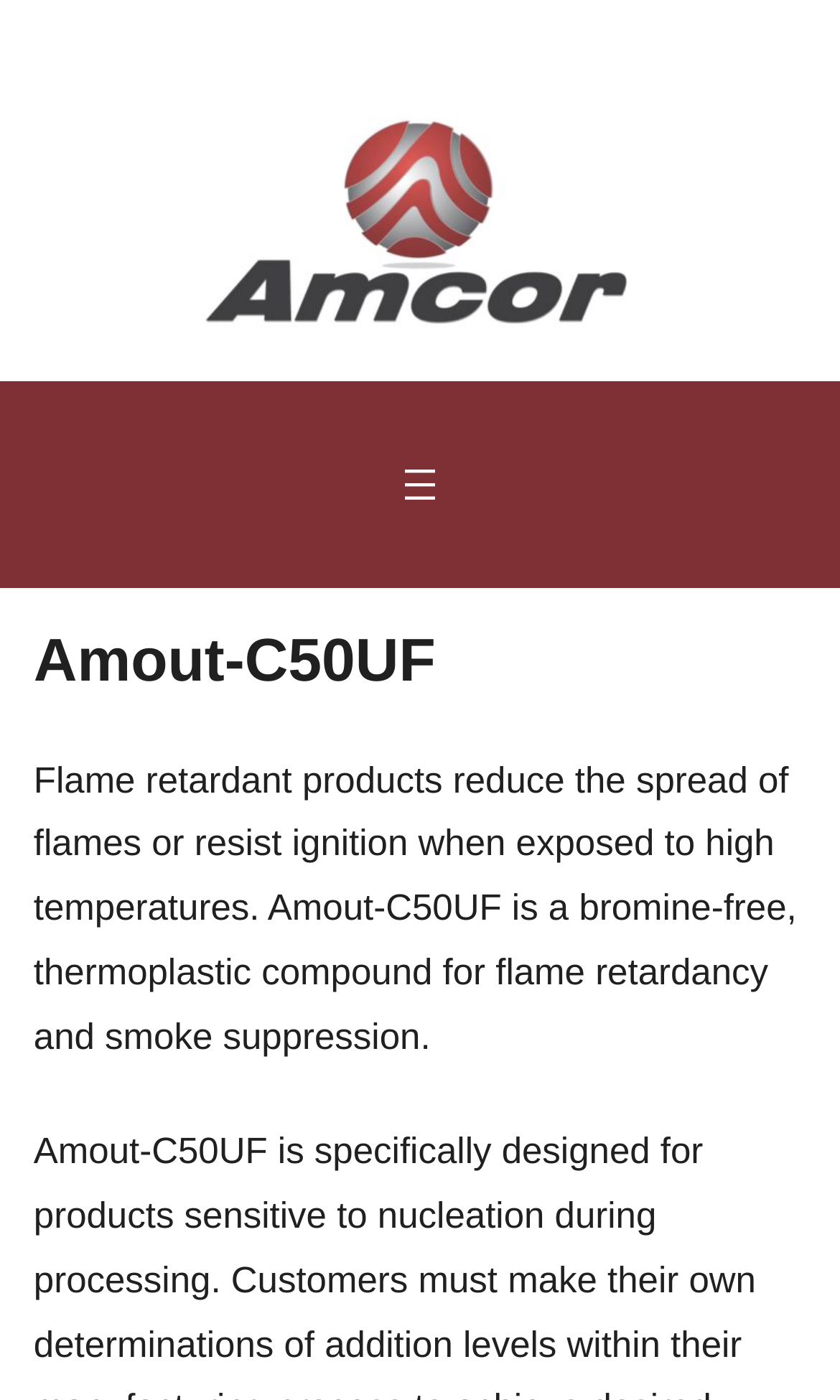What is Amout-C50UF?
Using the visual information, respond with a single word or phrase.

Flame retardant product